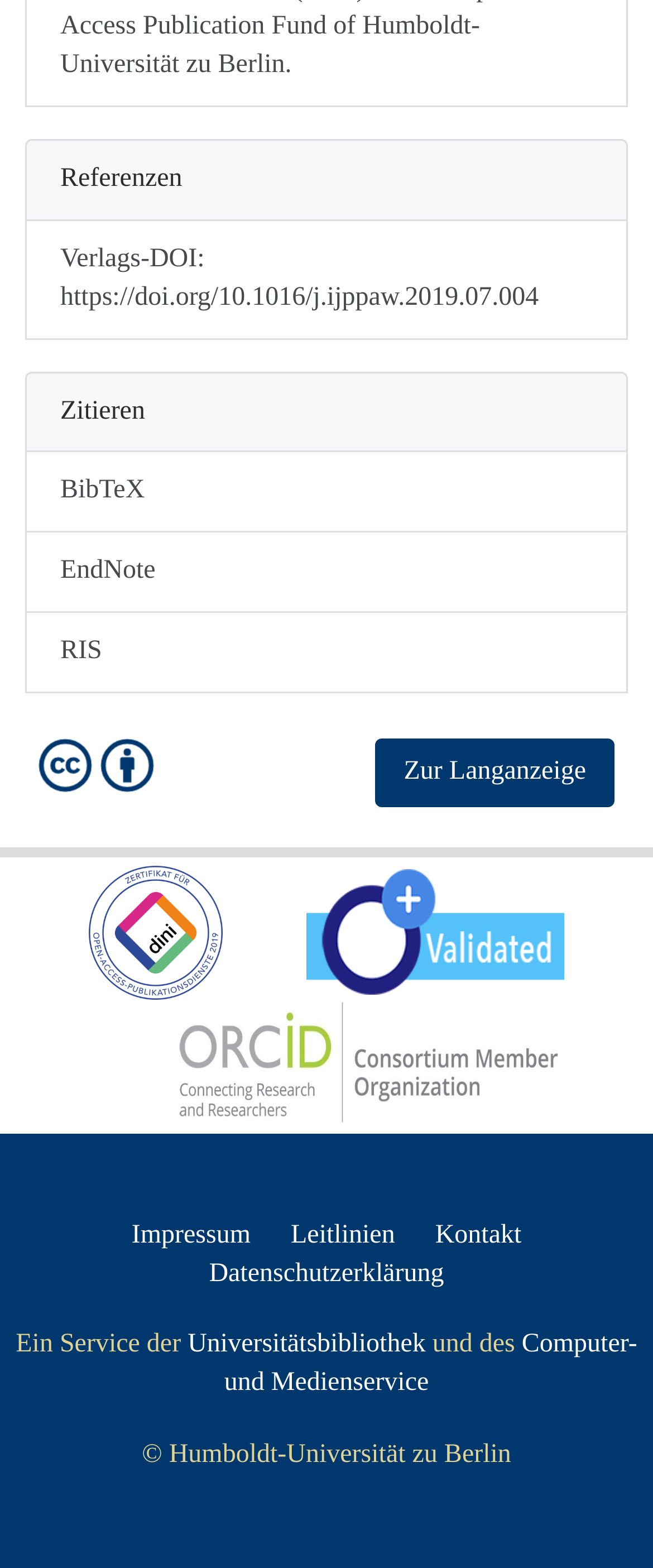Respond with a single word or short phrase to the following question: 
What is the license of the content?

CC BY 4.0